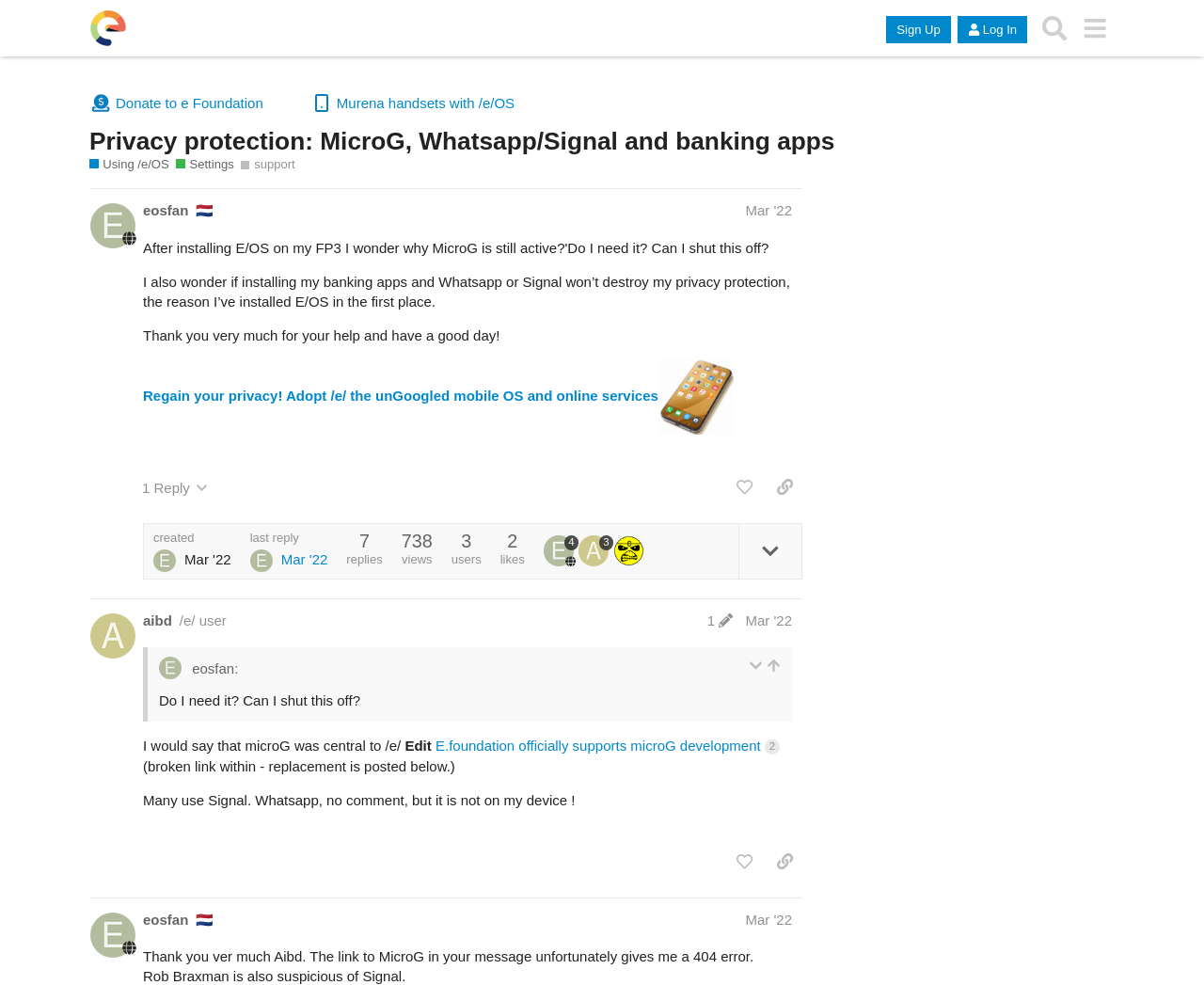What is the language of the user 'eosfan'? Analyze the screenshot and reply with just one word or a short phrase.

nederlands